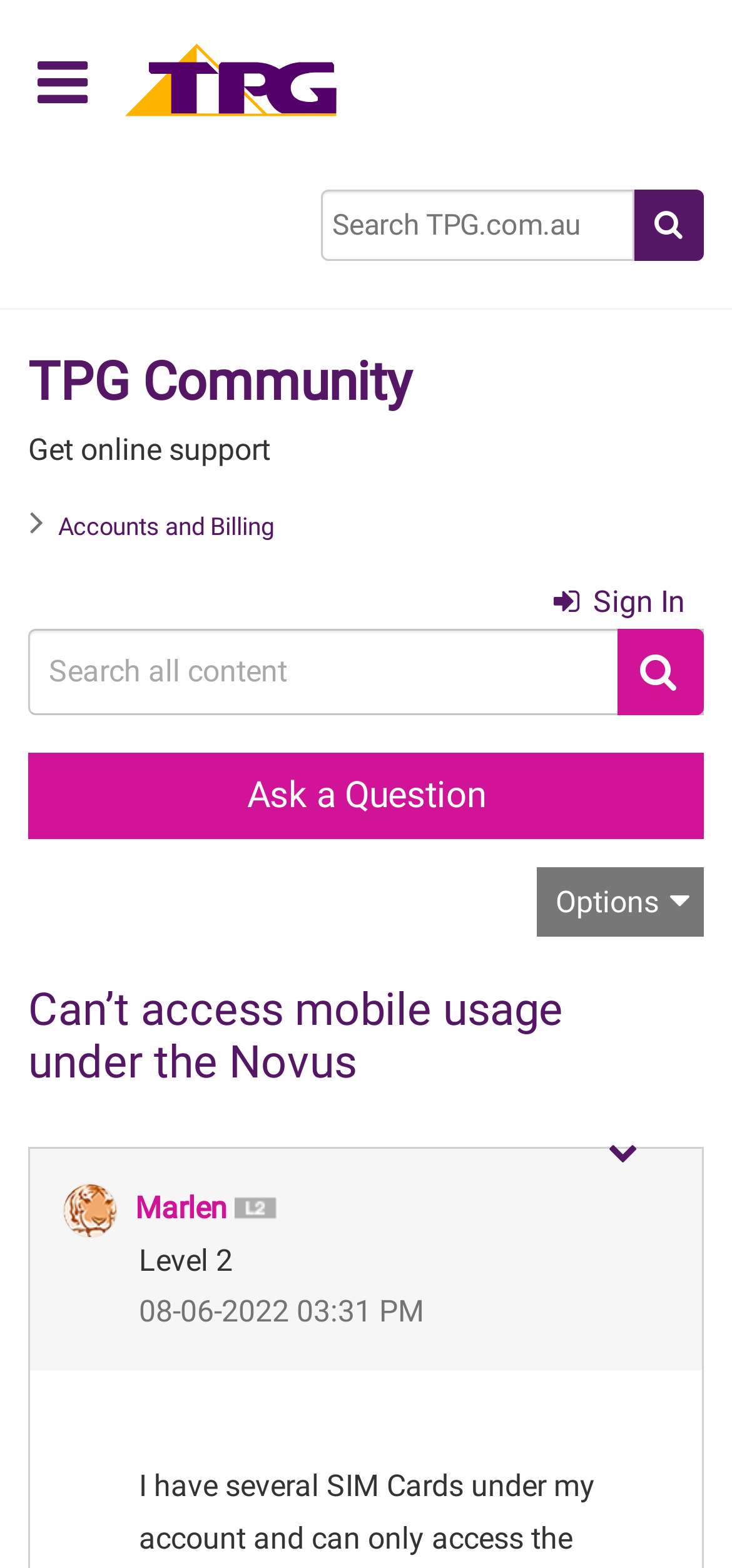Locate the bounding box coordinates of the element to click to perform the following action: 'Search for something'. The coordinates should be given as four float values between 0 and 1, in the form of [left, top, right, bottom].

[0.438, 0.121, 0.867, 0.166]